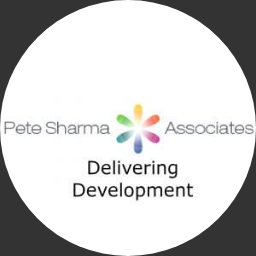Generate a detailed explanation of the scene depicted in the image.

The image features the logo of "Pete Sharma Associates," prominently displaying the company's name at the top. Below the name, the tagline "Delivering Development" is featured, emphasizing the organization's commitment to professional growth and educational excellence. The logo is circular in shape and uses a vibrant design with a multicolored flower motif, symbolizing creativity and diversity. This visual representation aligns with the company's mission to enhance the skills of language educators and support international educational organizations.